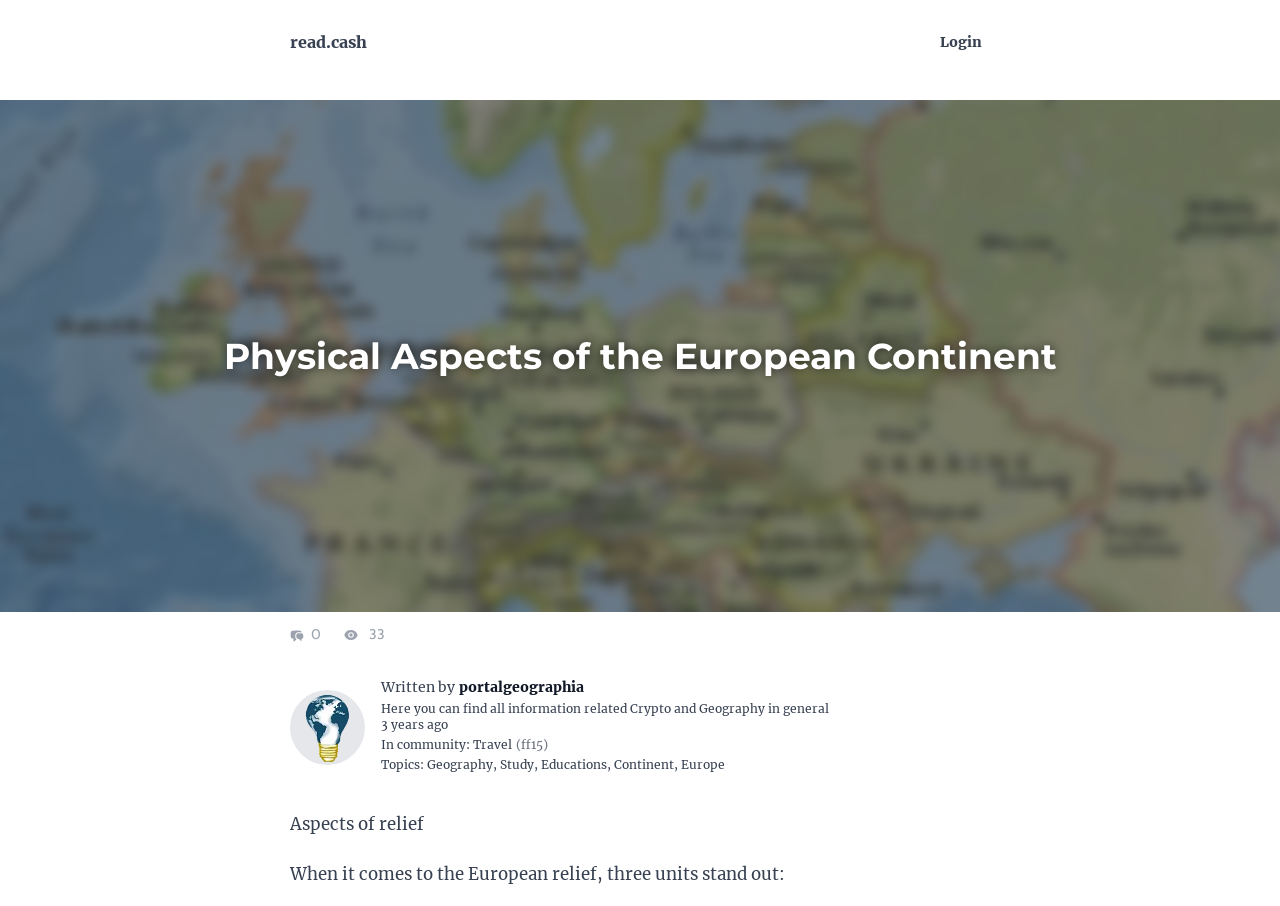Identify the bounding box coordinates of the element to click to follow this instruction: 'login to the website'. Ensure the coordinates are four float values between 0 and 1, provided as [left, top, right, bottom].

[0.728, 0.036, 0.773, 0.056]